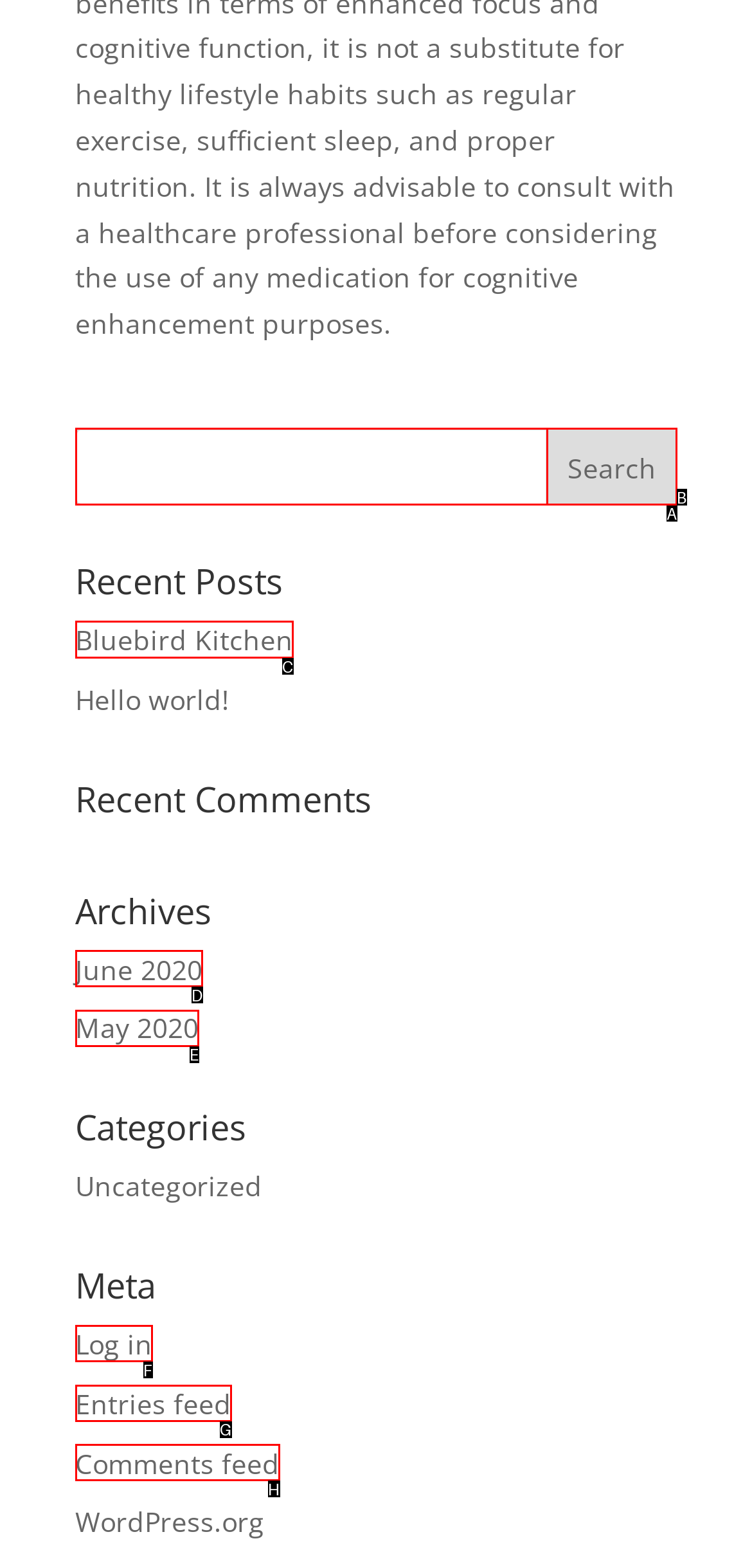Identify the letter of the UI element you need to select to accomplish the task: View recent post 'Bluebird Kitchen'.
Respond with the option's letter from the given choices directly.

C